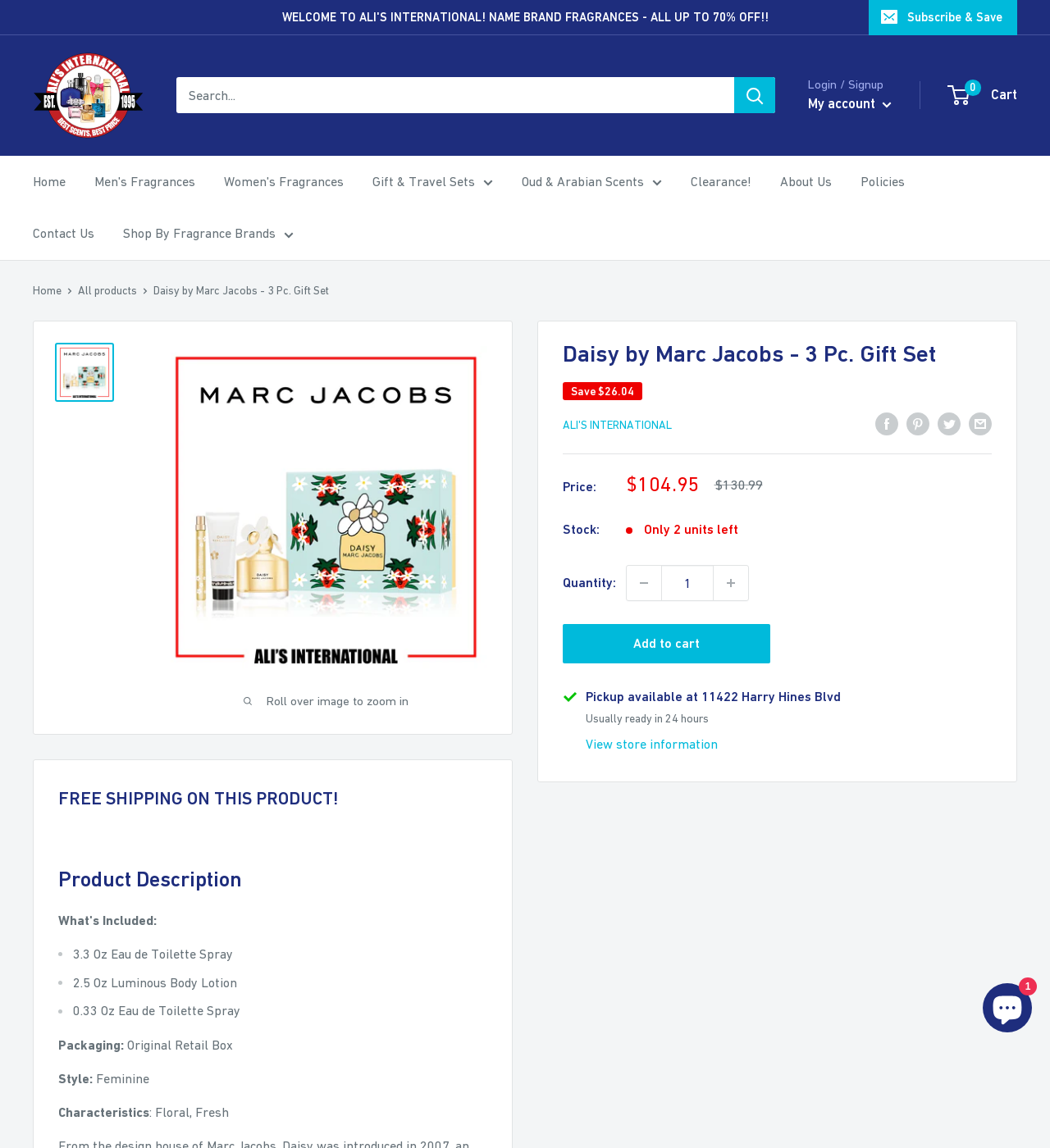Using the given description, provide the bounding box coordinates formatted as (top-left x, top-left y, bottom-right x, bottom-right y), with all values being floating point numbers between 0 and 1. Description: View store information

[0.558, 0.638, 0.684, 0.659]